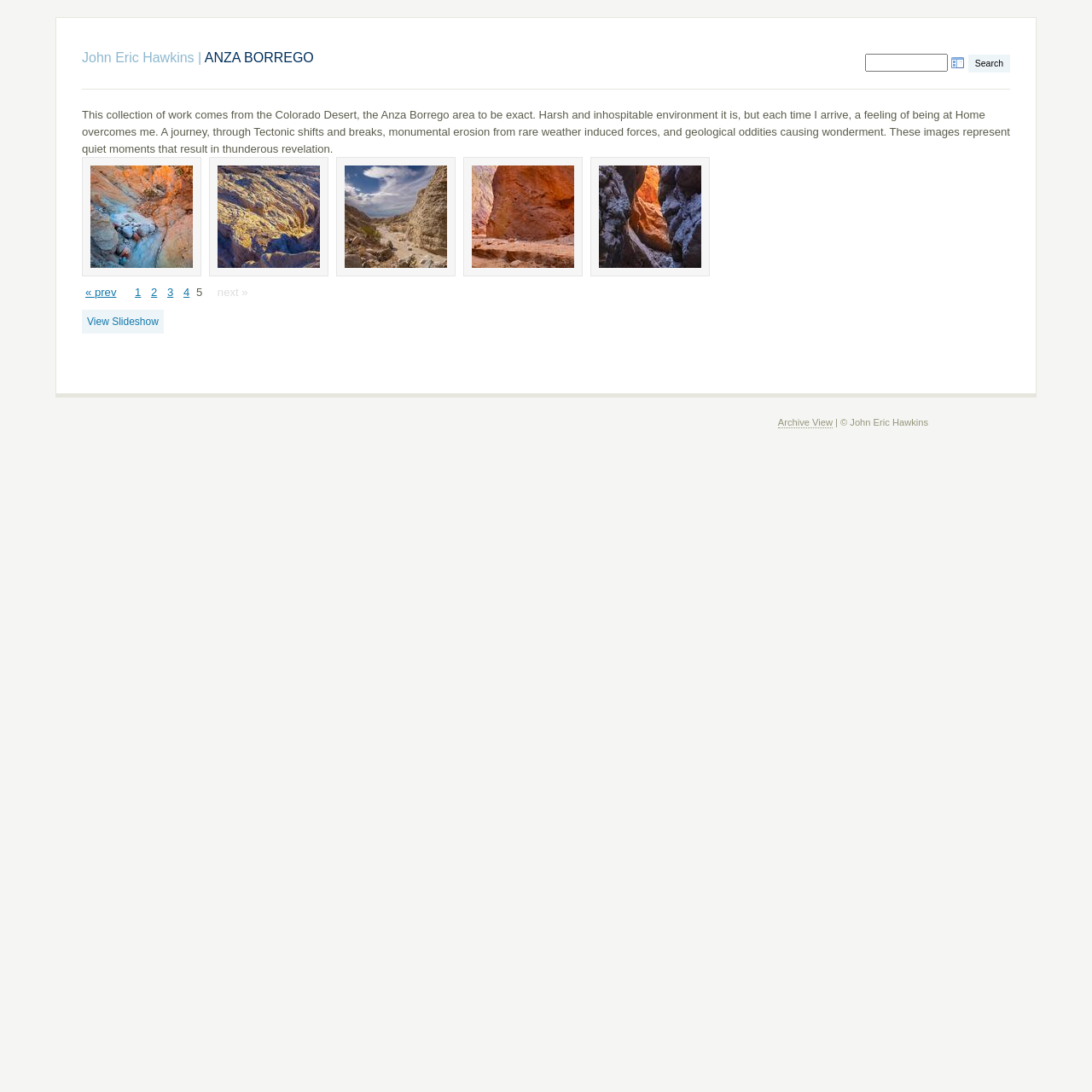Give the bounding box coordinates for the element described as: "title="Truckhaven Rocks, Anza Borrego -188"".

[0.075, 0.144, 0.184, 0.253]